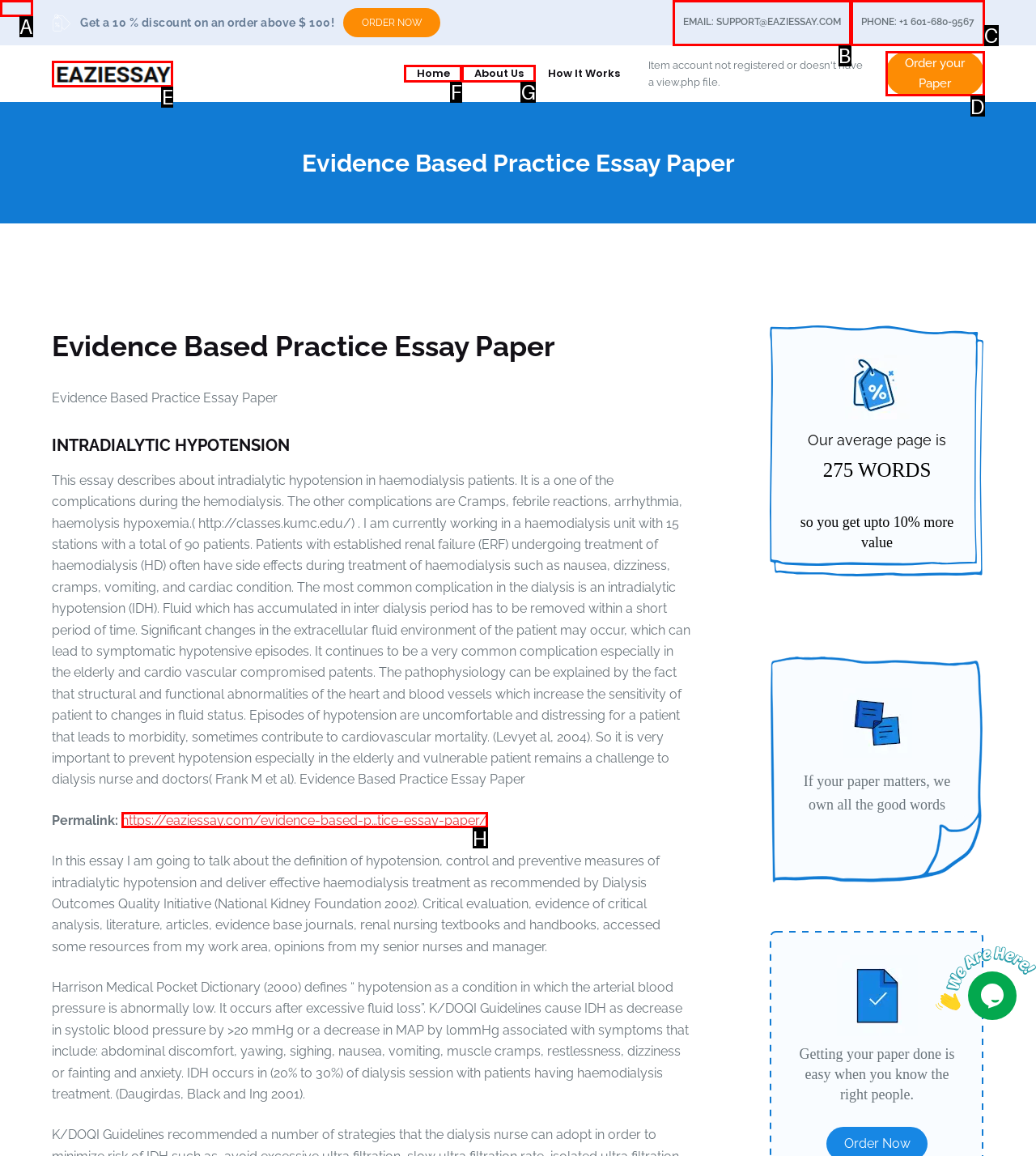Tell me the letter of the UI element to click in order to accomplish the following task: Click on Eaziessay
Answer with the letter of the chosen option from the given choices directly.

E